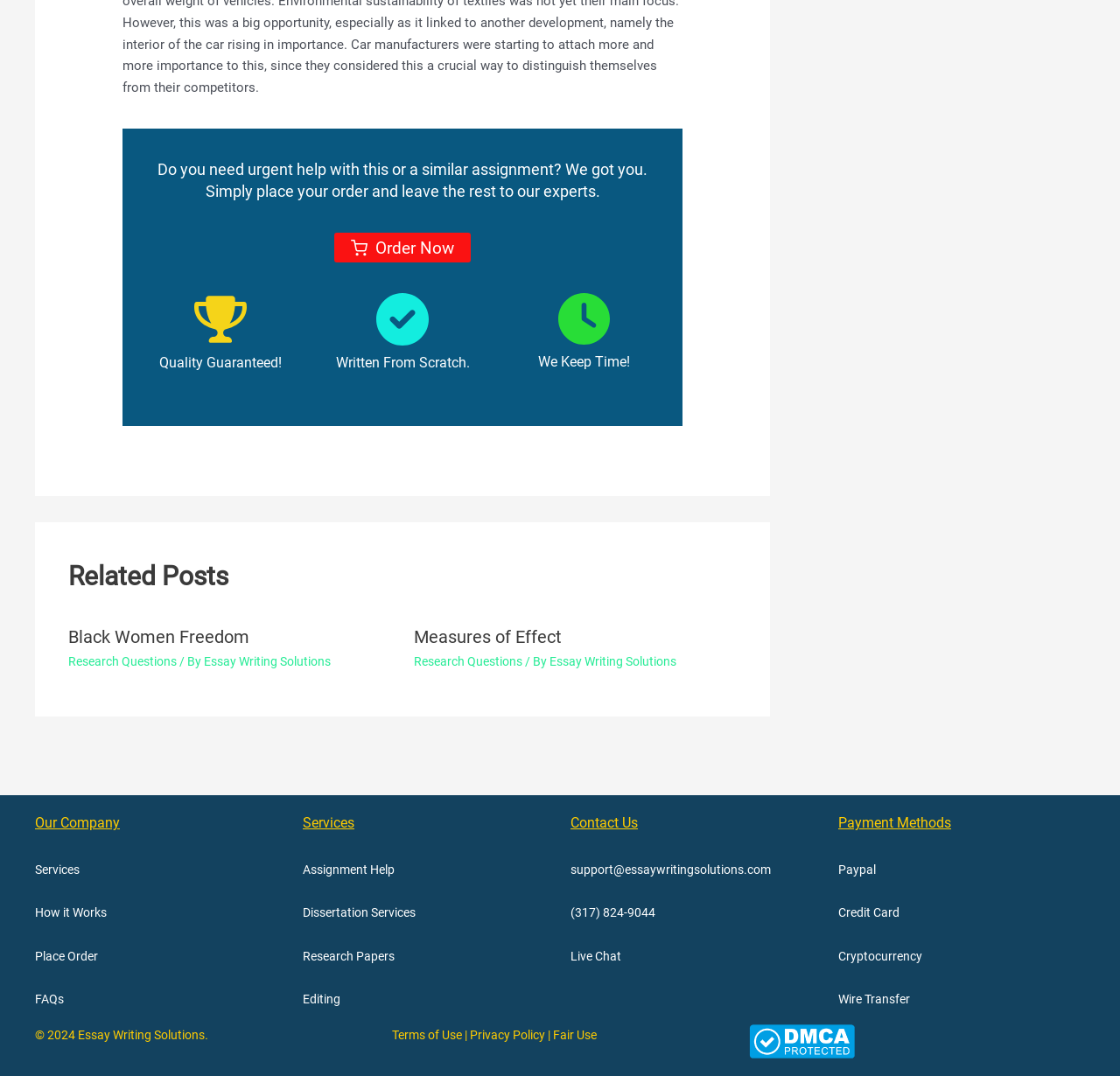Answer the following query with a single word or phrase:
What is the purpose of the 'Order Now' button?

To place an order